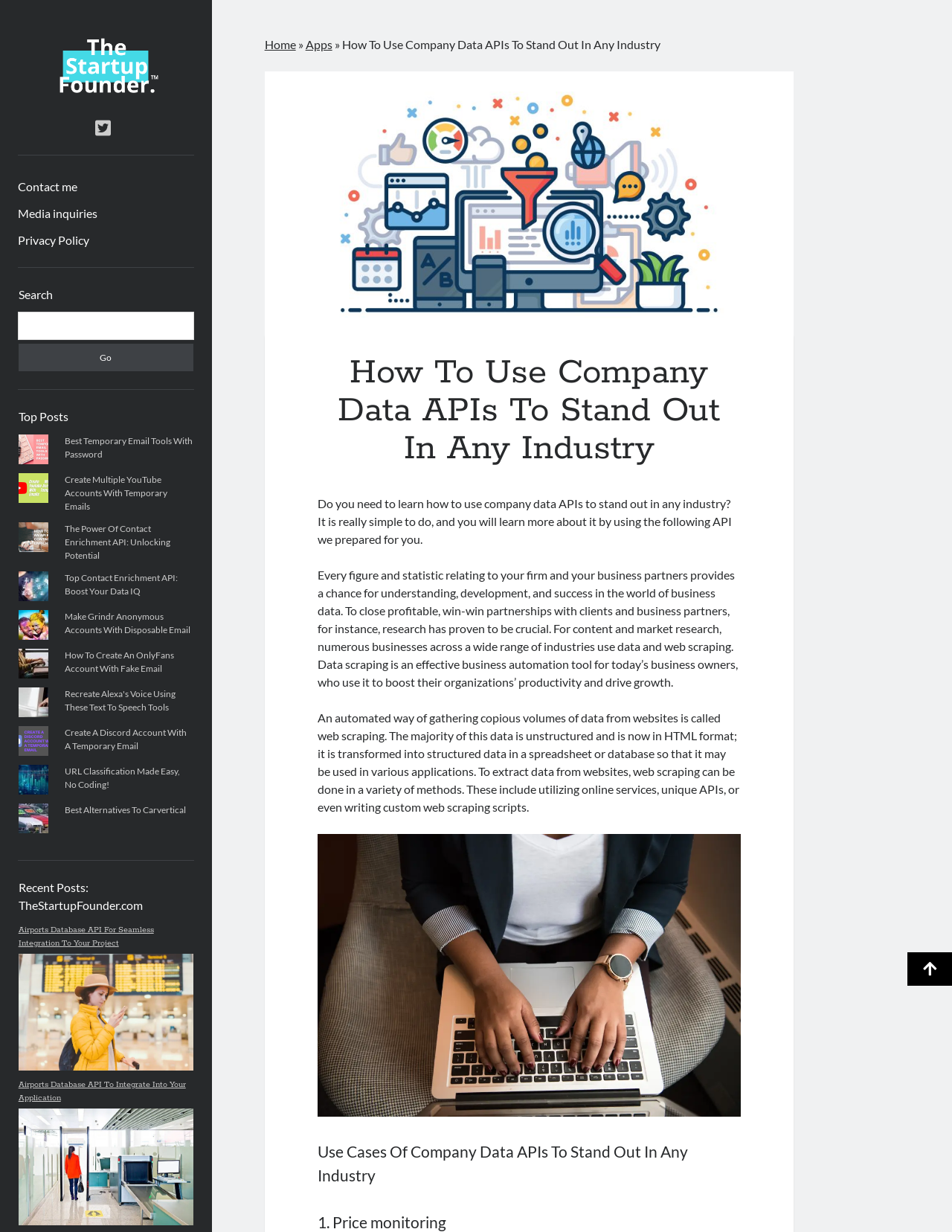How many links are there in the 'Top Posts' section?
Please provide a single word or phrase in response based on the screenshot.

5